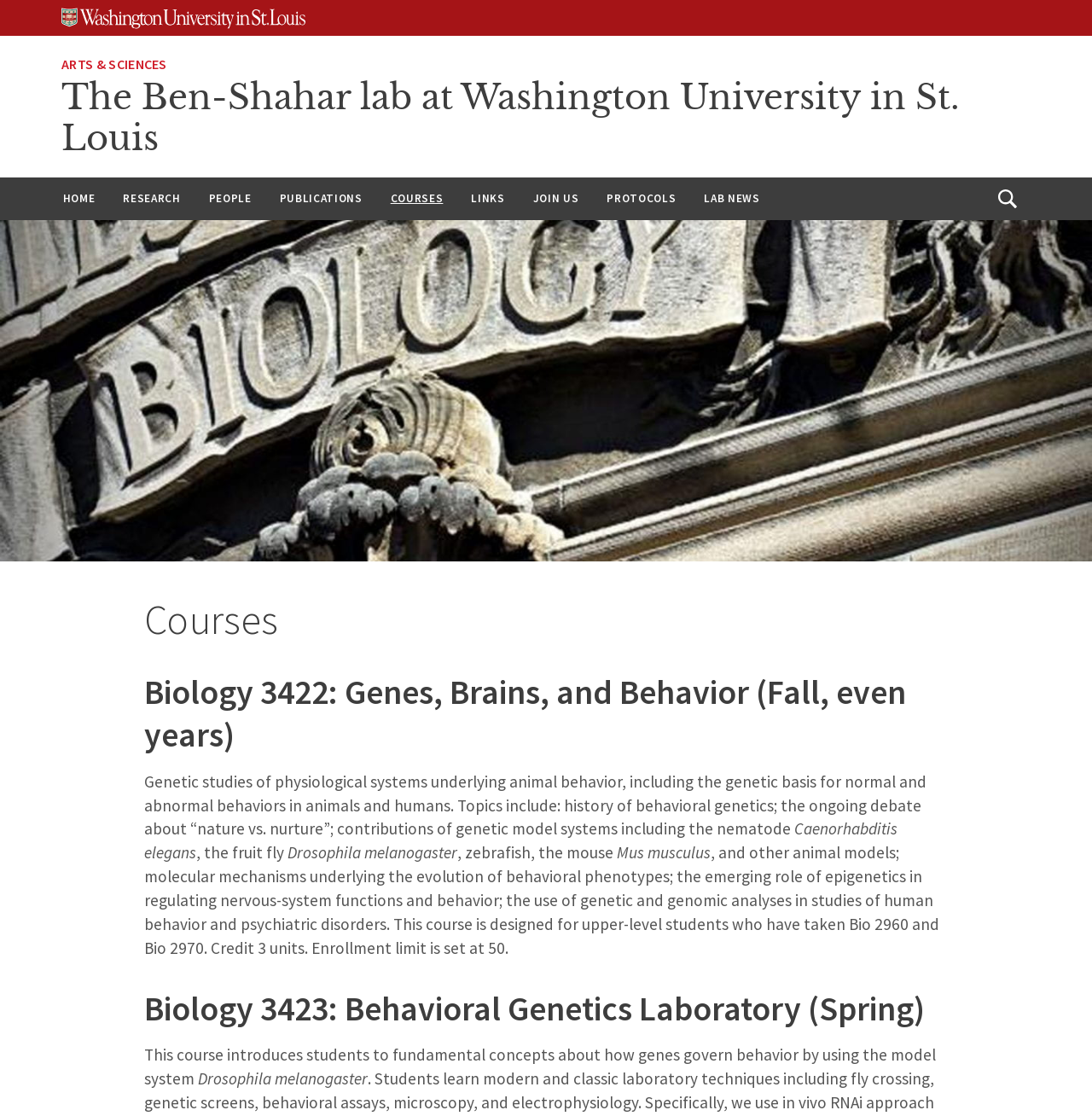Provide the bounding box coordinates of the area you need to click to execute the following instruction: "Go to main website".

None